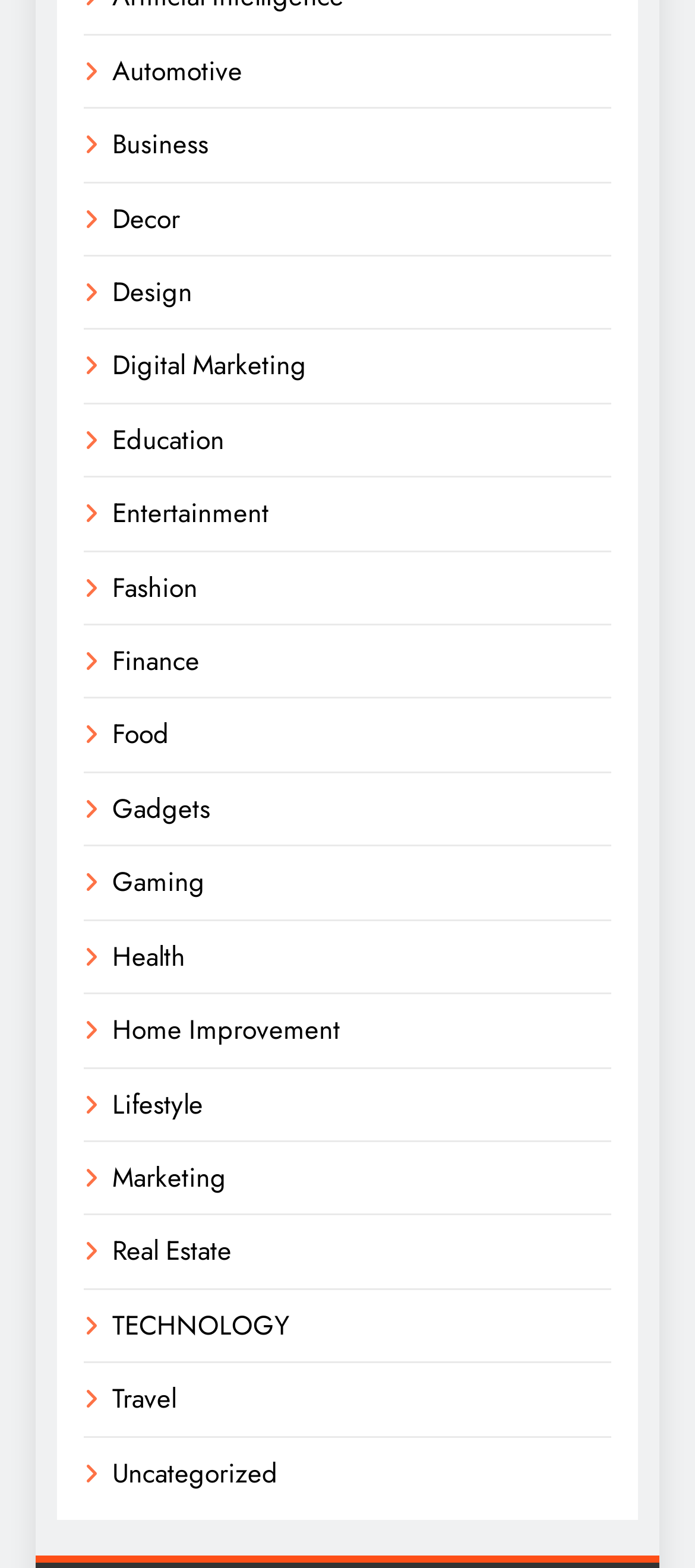Reply to the question with a single word or phrase:
Is there a category for Food and Beverage?

No